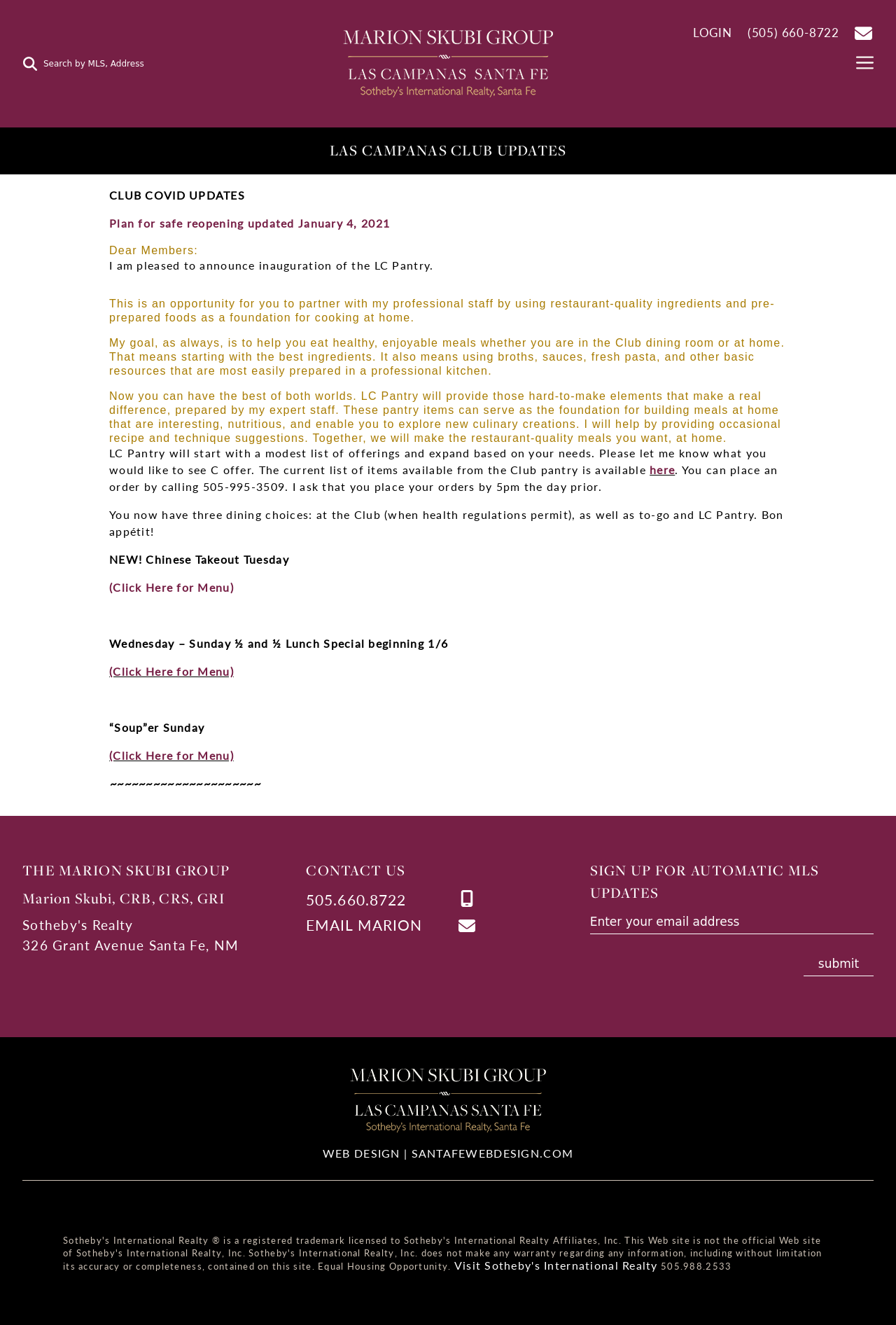What is the phone number to place an order for LC Pantry?
Refer to the image and provide a thorough answer to the question.

I found the answer by reading the text on the webpage, which mentions that you can place an order by calling 505-995-3509.